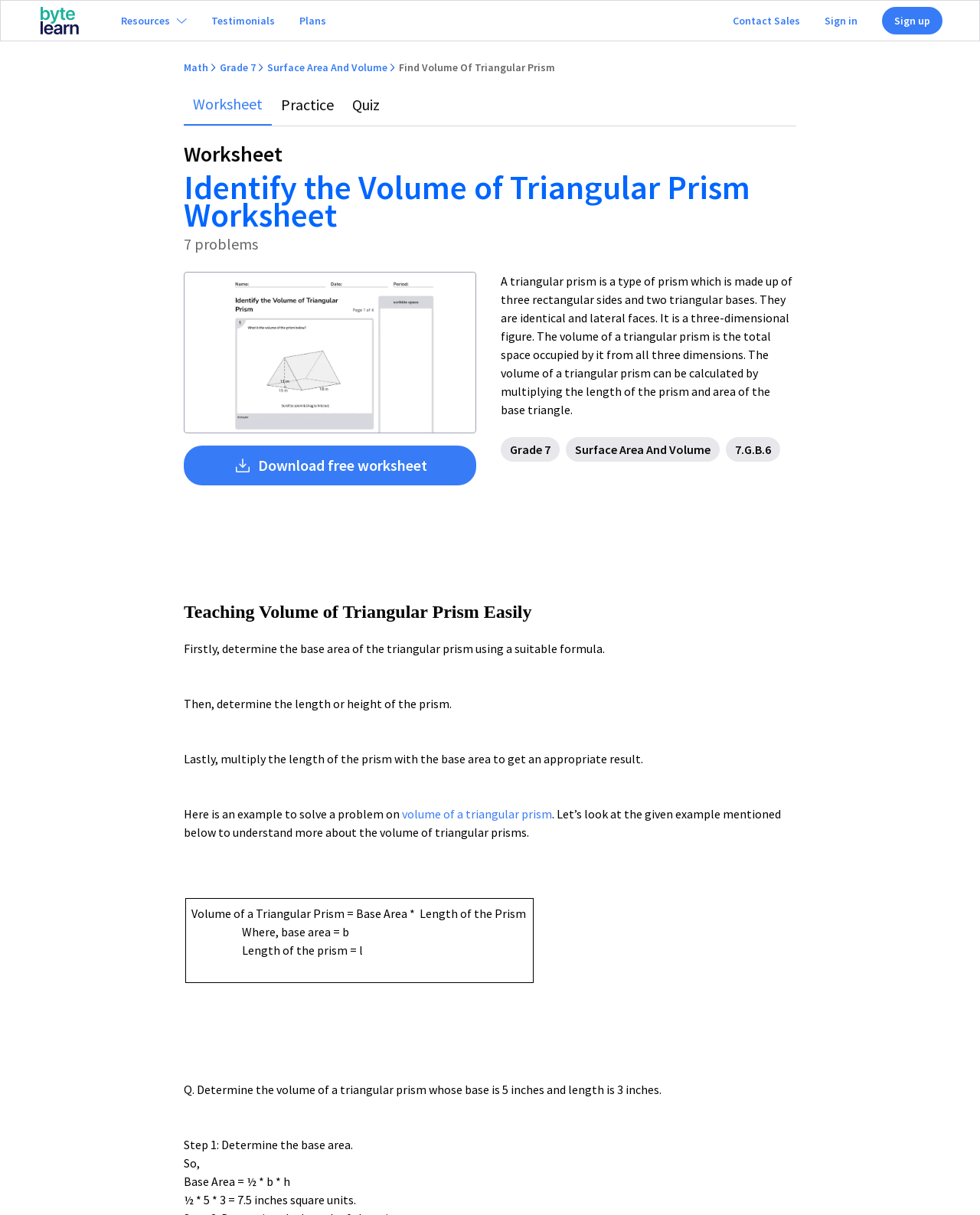Locate the bounding box of the UI element described by: "Quiz" in the given webpage screenshot.

[0.35, 0.07, 0.397, 0.103]